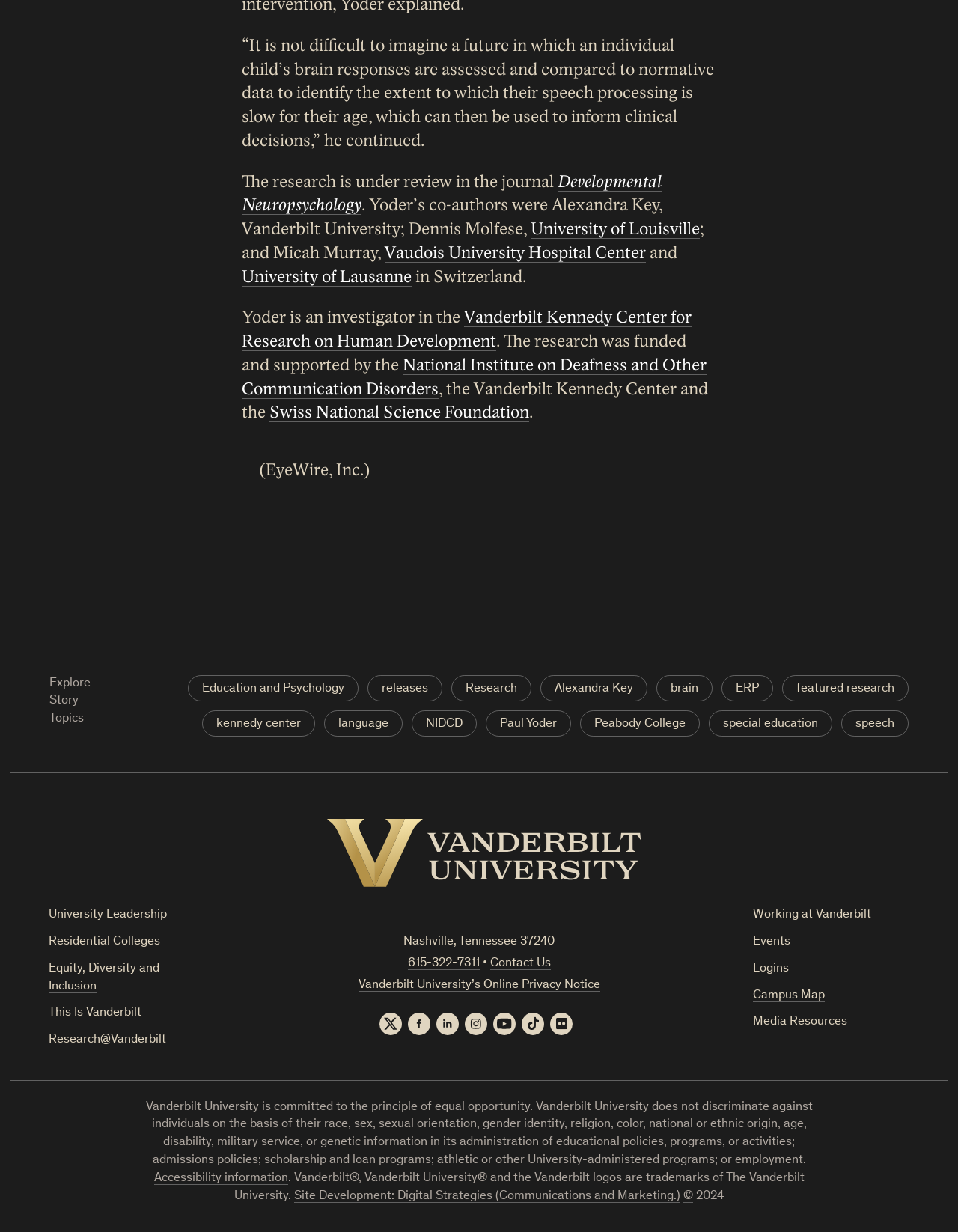What is the name of the university where Alexandra Key is from? Based on the image, give a response in one word or a short phrase.

Vanderbilt University